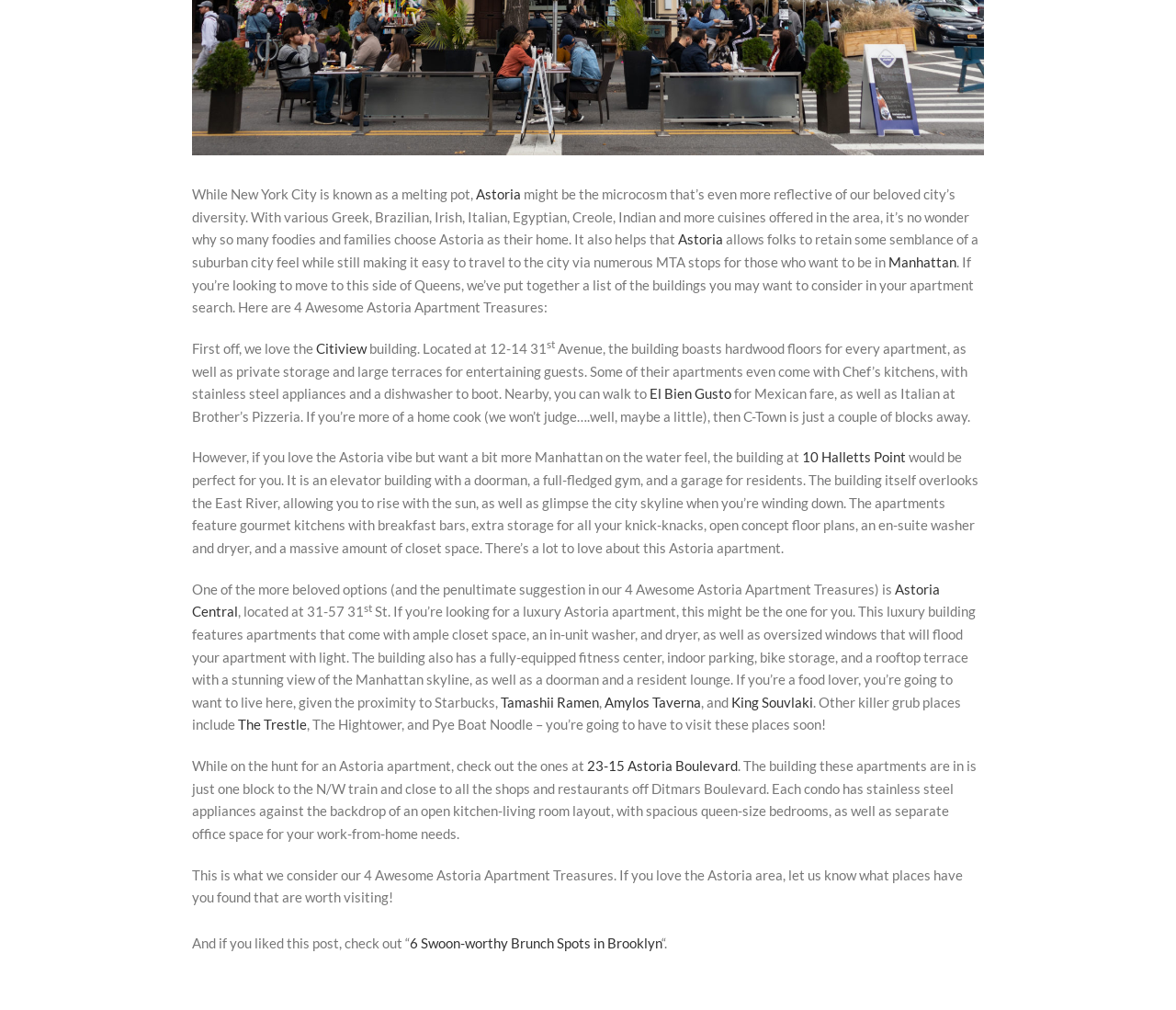Using the element description: "23-15 Astoria Boulevard", determine the bounding box coordinates for the specified UI element. The coordinates should be four float numbers between 0 and 1, [left, top, right, bottom].

[0.499, 0.75, 0.627, 0.766]